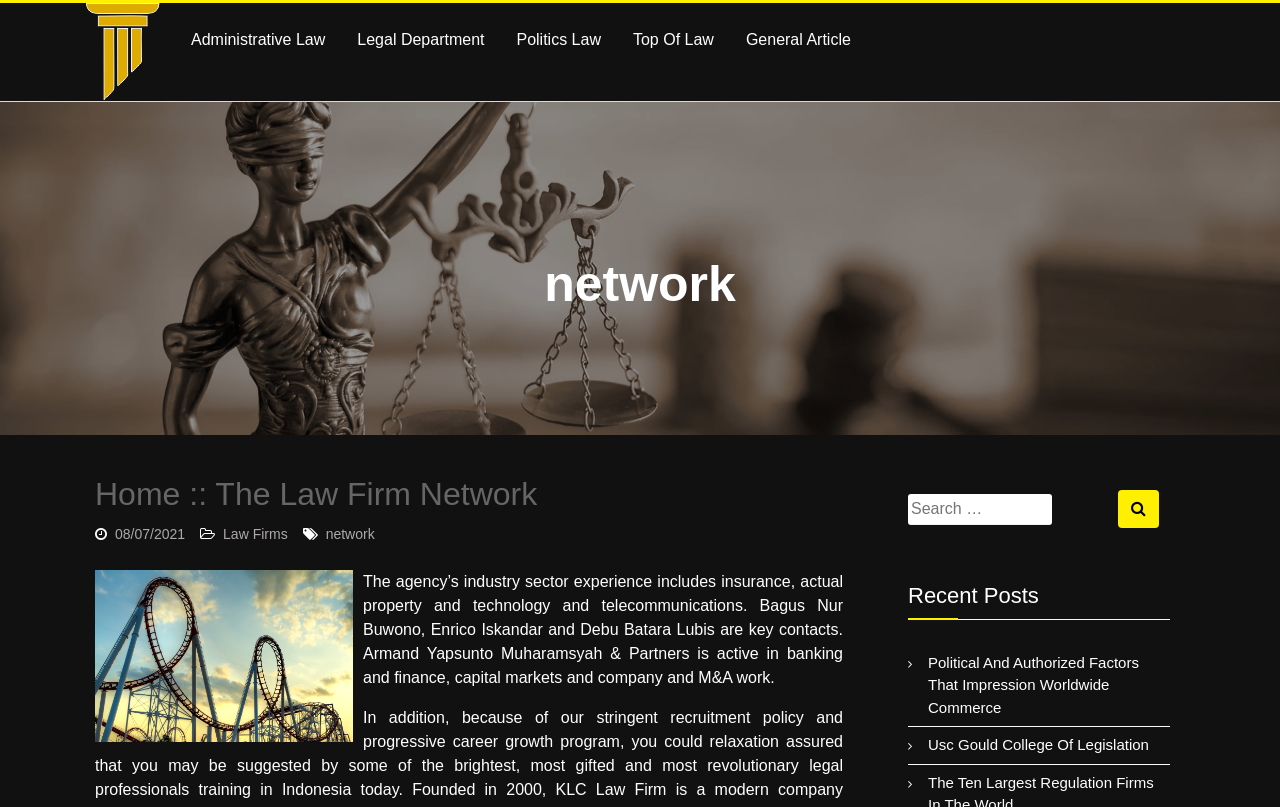What is the topic of the recent post 'Political And Authorized Factors That Impression Worldwide Commerce'?
Answer the question in as much detail as possible.

I found the answer by looking at the link element with the text 'Political And Authorized Factors That Impression Worldwide Commerce' which is a child of the 'Recent Posts' heading element.